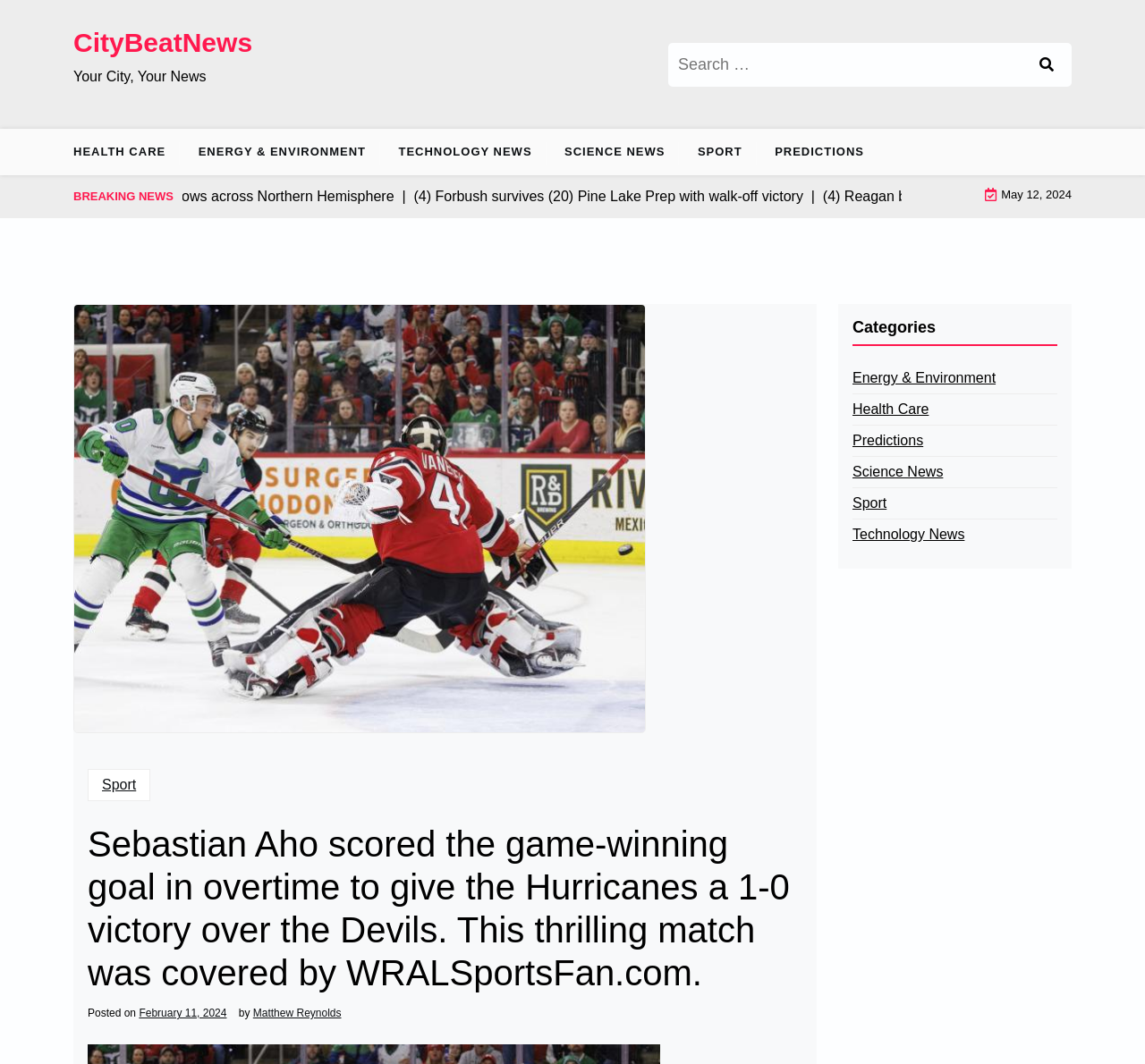Provide the bounding box coordinates of the area you need to click to execute the following instruction: "Read HEALTH CARE news".

[0.064, 0.121, 0.157, 0.164]